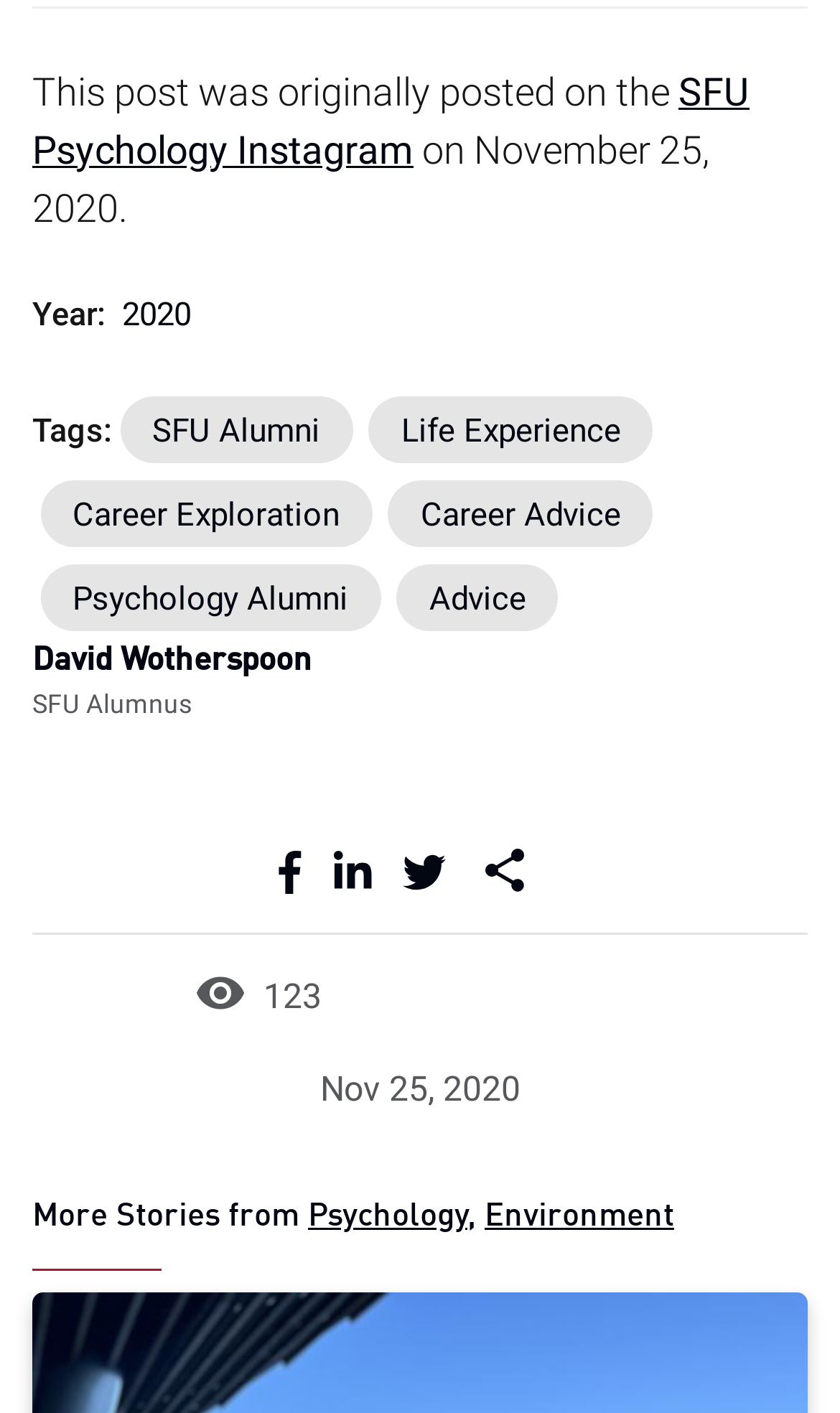Using the description: "Career Exploration", determine the UI element's bounding box coordinates. Ensure the coordinates are in the format of four float numbers between 0 and 1, i.e., [left, top, right, bottom].

[0.087, 0.35, 0.404, 0.377]